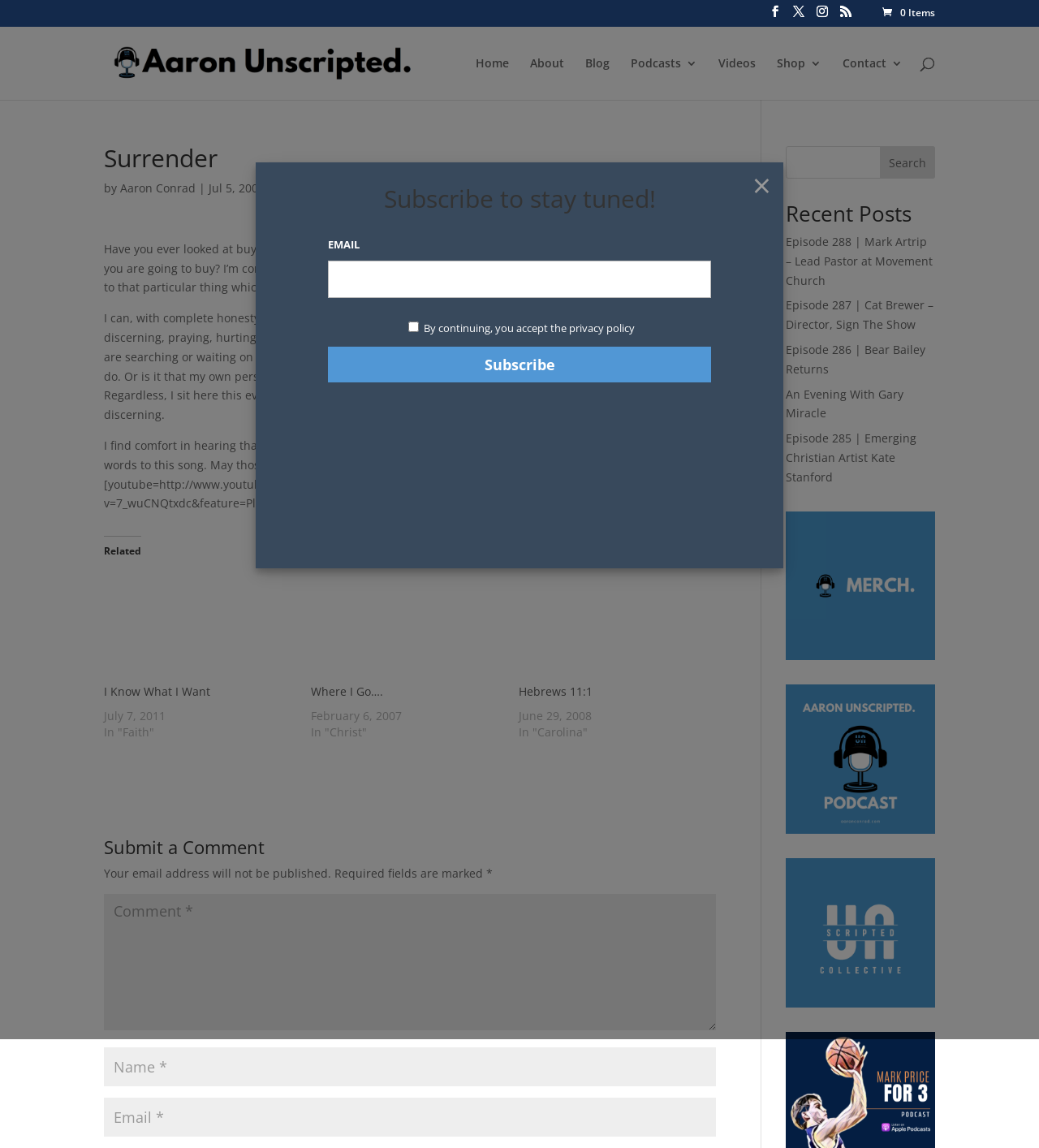Mark the bounding box of the element that matches the following description: "Shop".

[0.748, 0.05, 0.791, 0.087]